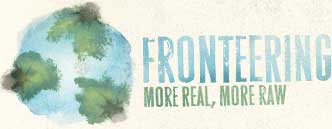What is the font style of the word 'FRONTEERING'?
We need a detailed and meticulous answer to the question.

The caption states that the word 'FRONTEERING' is displayed prominently in 'bold, modern lettering', suggesting a strong and contemporary font style.